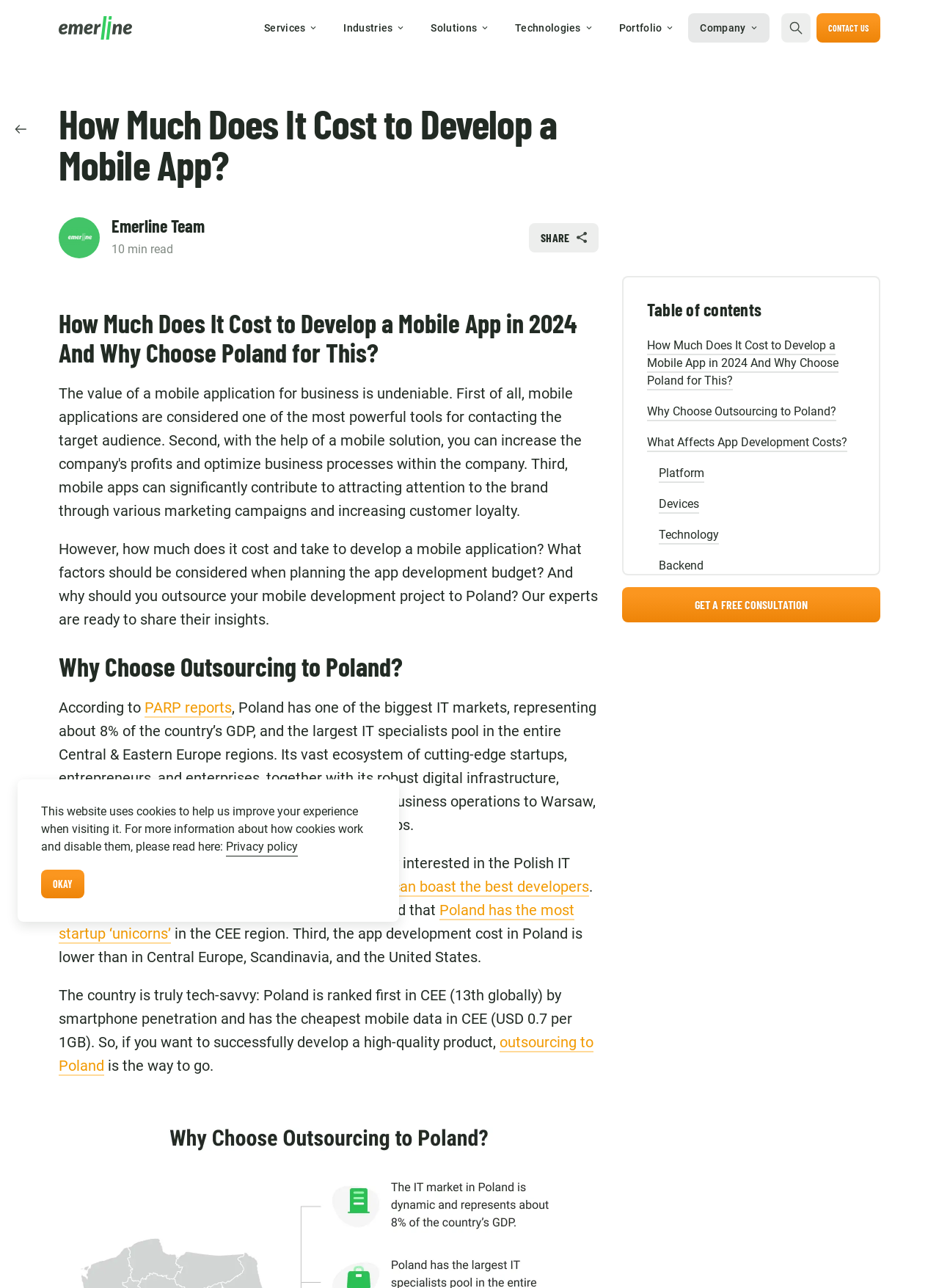Identify the bounding box coordinates necessary to click and complete the given instruction: "Click the 'GET A FREE CONSULTATION' button".

[0.662, 0.456, 0.938, 0.483]